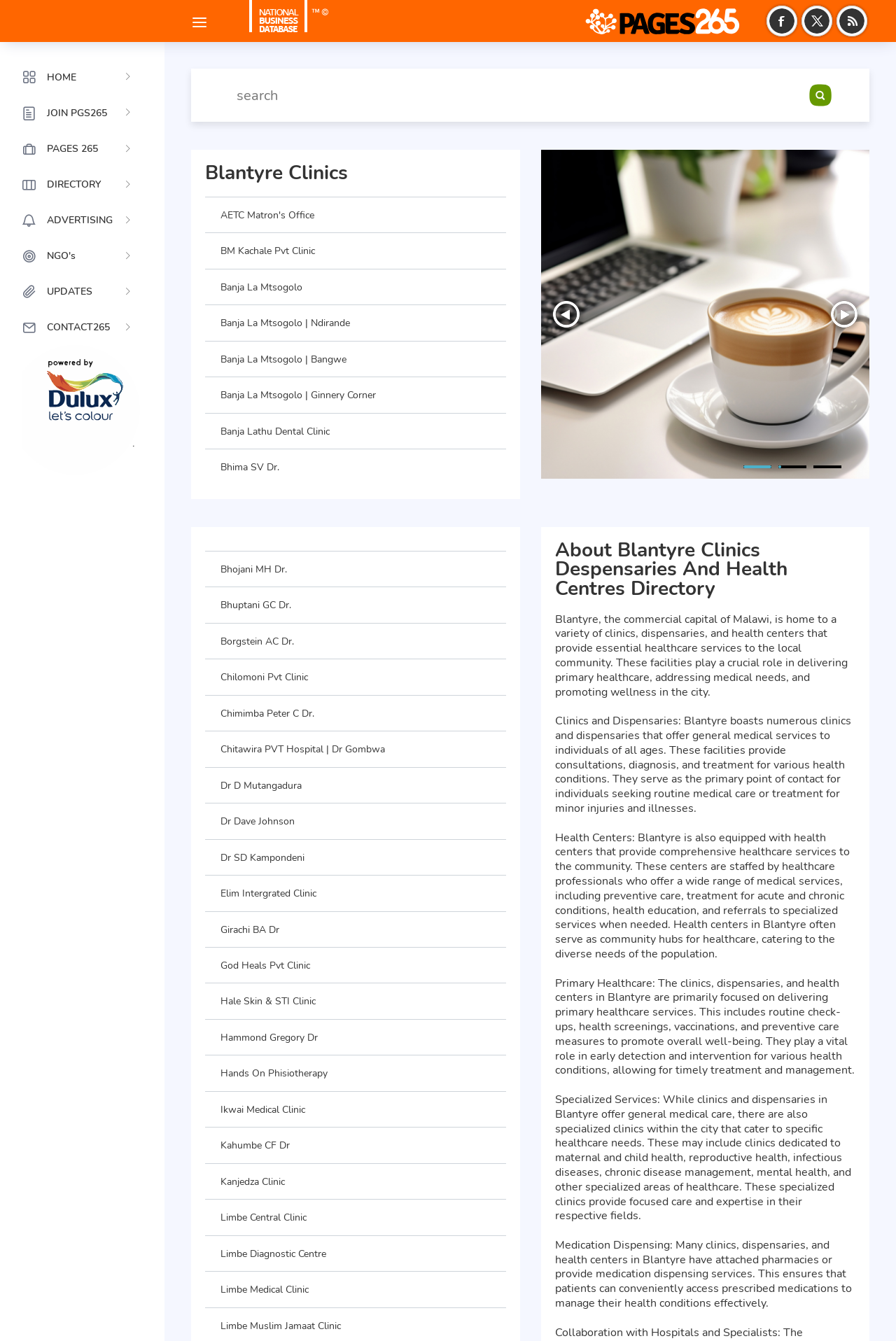Describe all the significant parts and information present on the webpage.

This webpage is a directory of clinics, dispensaries, and health centers in Blantyre, Malawi. At the top of the page, there is a navigation menu with links to various sections, including "Home", "Join PGS265", "Pages 265", "Directory", "Advertising", "NGO's", "Updates", and "Contact265". Below the navigation menu, there is a search bar with a search button.

The main content of the page is a table listing various health centers and clinics in Blantyre. The table has multiple rows, each representing a different health center or clinic. Each row contains a link to the health center or clinic's page, with the name of the health center or clinic displayed as text. The health centers and clinics listed include "AETC Matron's Office", "BM Kachale Pvt Clinic", "Banja La Mtsogolo", and many others.

To the right of the table, there is an image with a caption "Slide2". Below the table, there are social media links to Facebook, Twitter, and RSS.

At the bottom of the page, there is a link to "powered by" with an accompanying image.